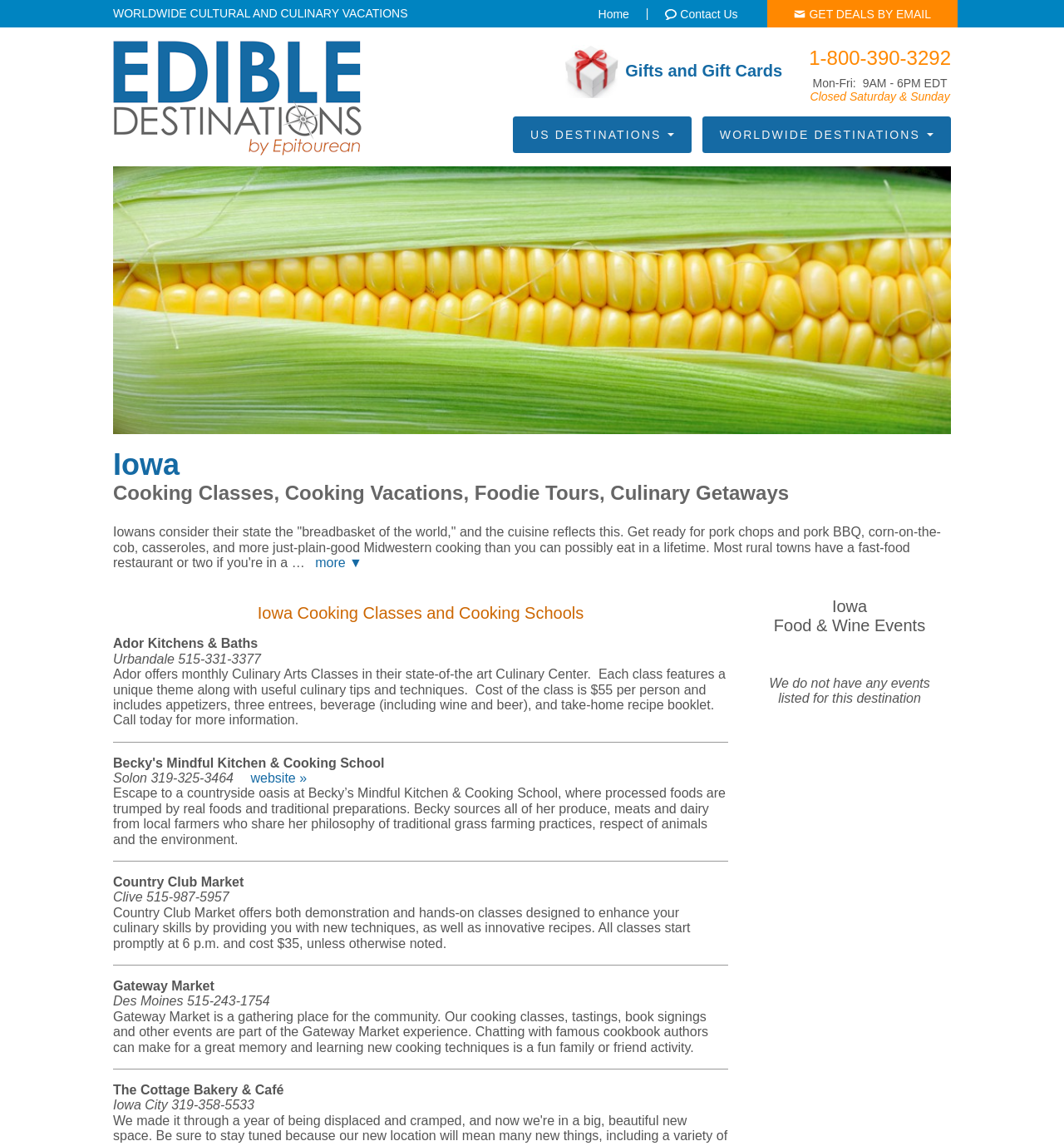Find the bounding box coordinates for the area you need to click to carry out the instruction: "Get deals by email". The coordinates should be four float numbers between 0 and 1, indicated as [left, top, right, bottom].

[0.721, 0.0, 0.9, 0.024]